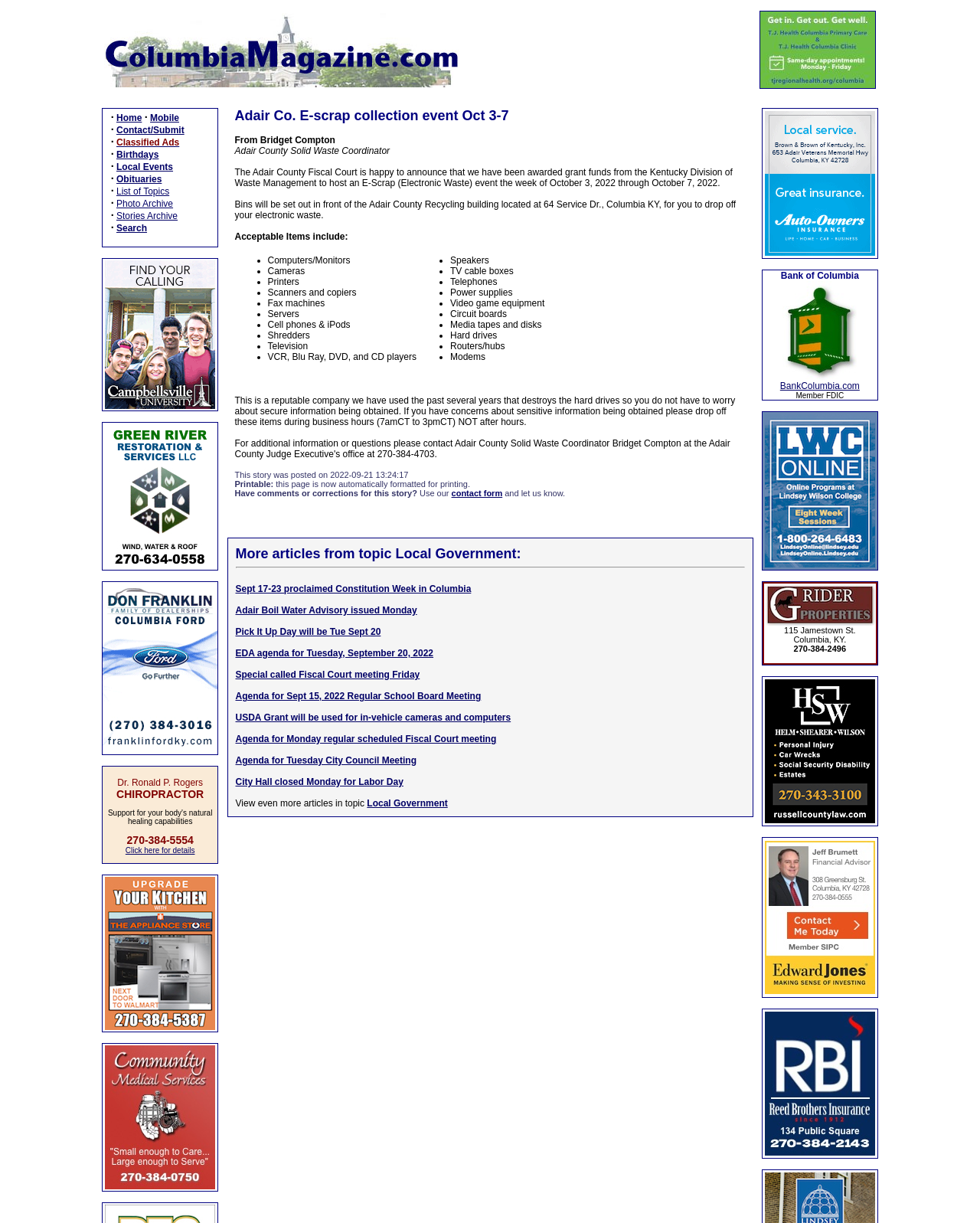What types of items are acceptable for the E-Scrap event?
Please use the visual content to give a single word or phrase answer.

Computers, cameras, etc.